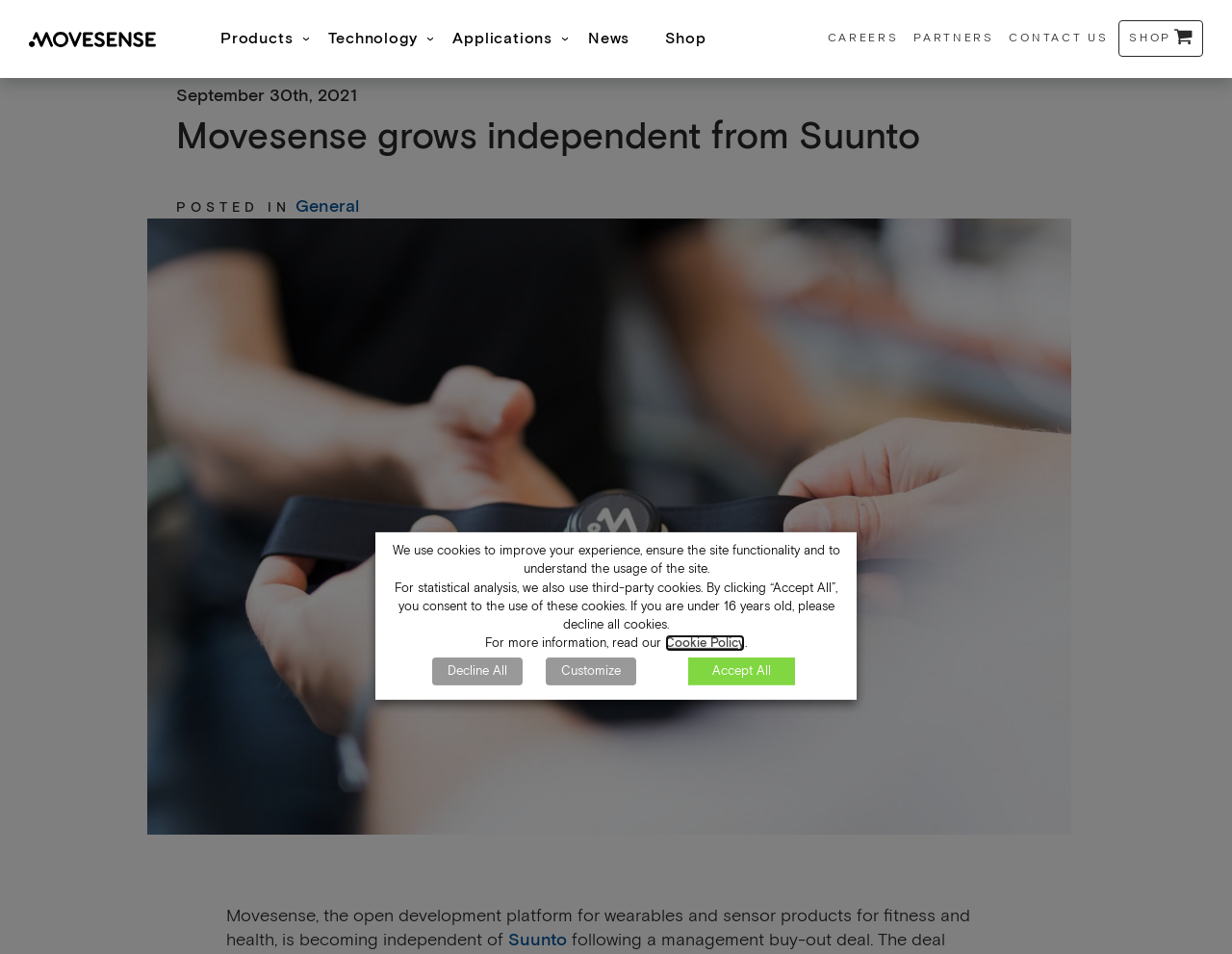Find the bounding box coordinates of the element I should click to carry out the following instruction: "go to products page".

[0.179, 0.027, 0.238, 0.082]